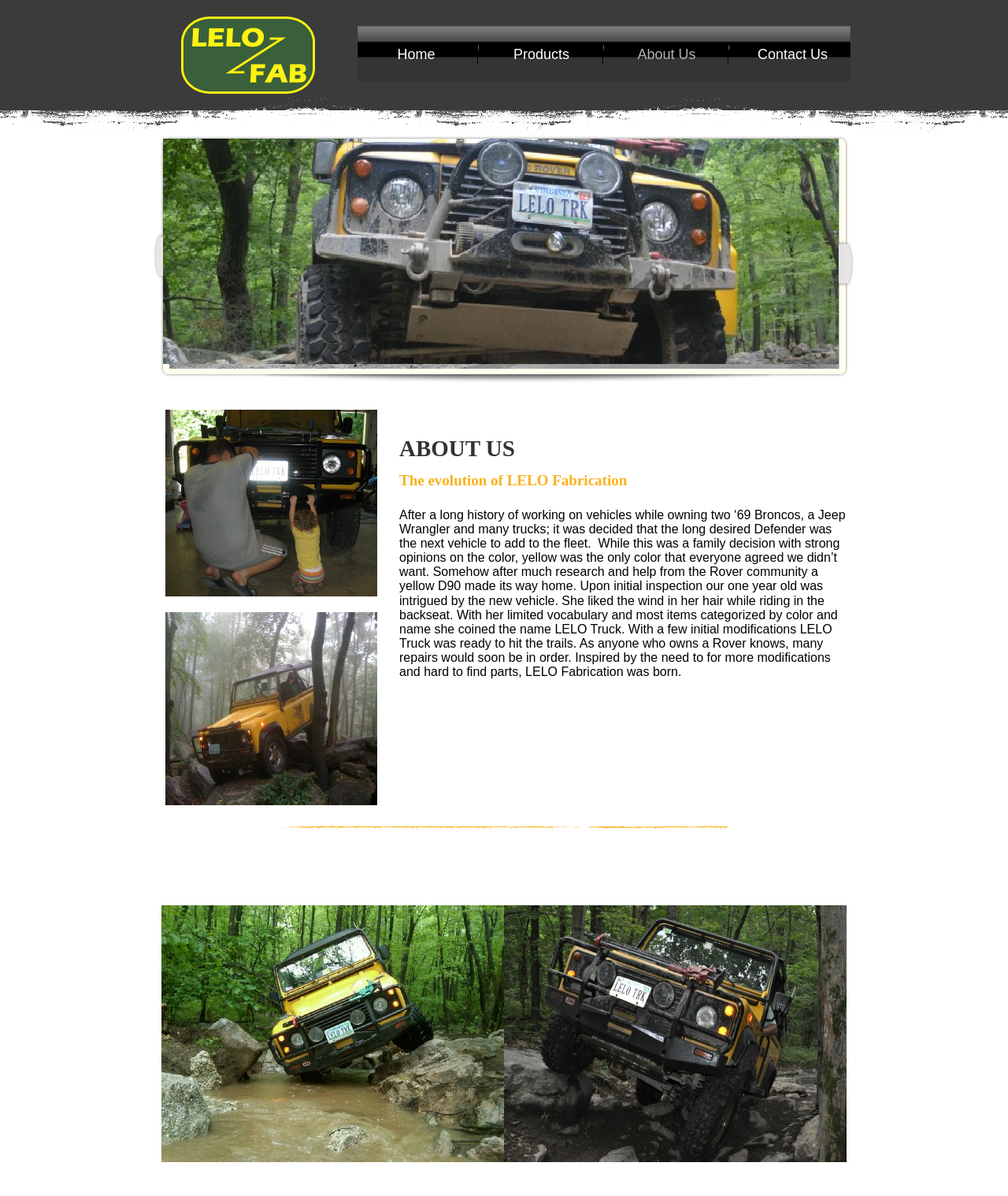Using the information in the image, give a comprehensive answer to the question: 
What is the name of the vehicle that started it all?

The webpage content mentions that the one year old child coined the name LELO Truck for the yellow D90 Defender vehicle, which was the starting point for LELO Fabrication.